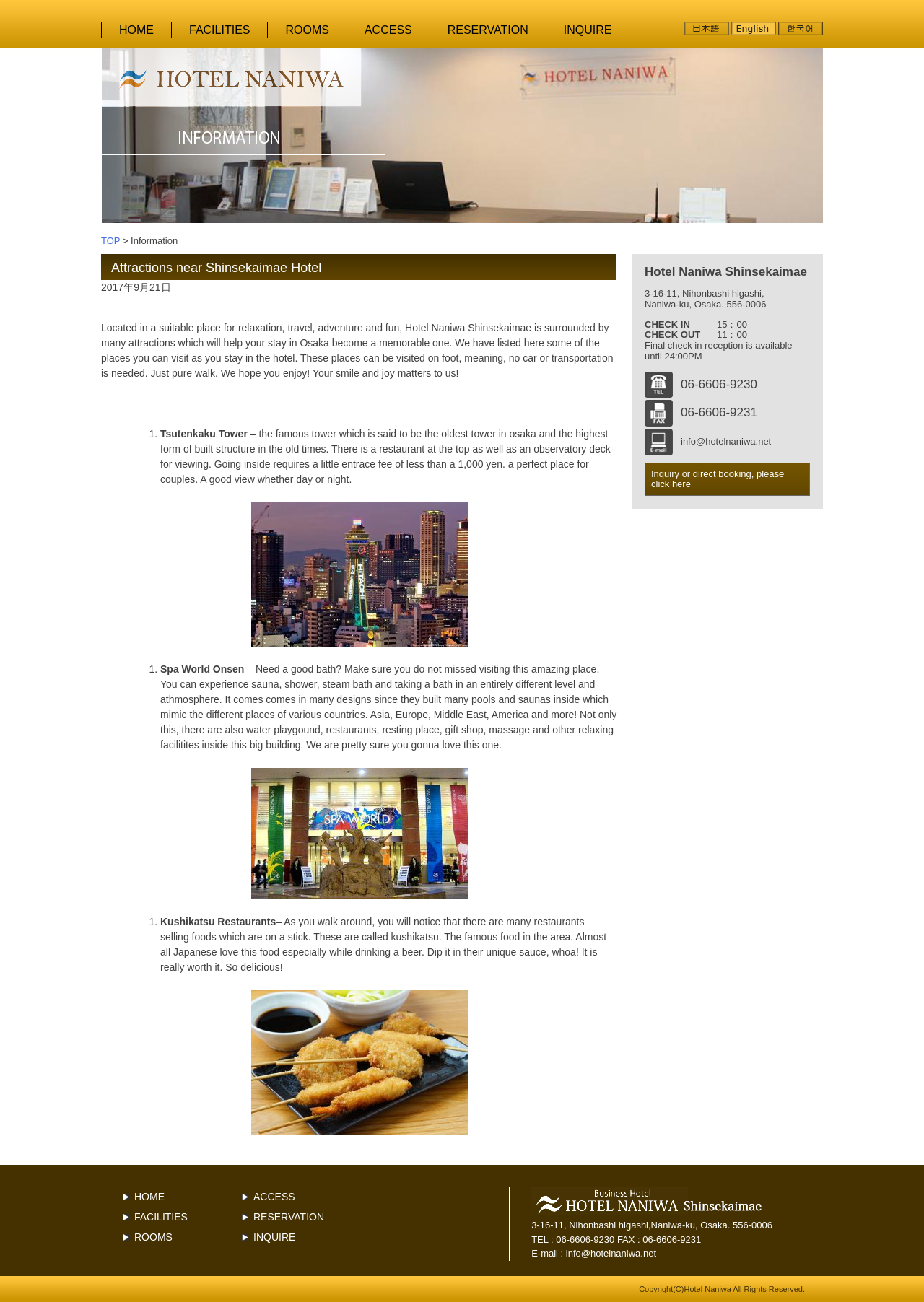Please analyze the image and provide a thorough answer to the question:
What is the famous tower near the hotel?

I found the answer by looking at the article on the webpage, which lists the attractions near the hotel. The first attraction mentioned is the Tsutenkaku Tower, which is described as a famous tower in Osaka.